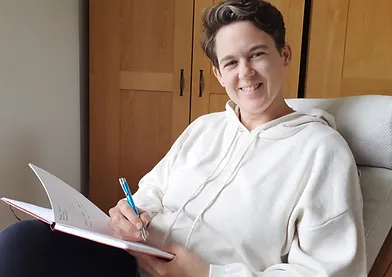Create an elaborate description of the image, covering every aspect.

The image shows a smiling individual seated comfortably in a cozy environment, clad in a light-colored hoodie. They are holding a pen and writing in a notebook, indicating a moment of reflection or creative work. The backdrop features wooden cabinetry, suggesting a warm and inviting atmosphere. The person's expression conveys a sense of enthusiasm and engagement, embodying the theme of inspiration and motivation for positive change, which aligns with the ethos of Rachel Ireland Consultancy. This setting highlights an encouragement to pursue meaningful work and deliver on social impact visions.